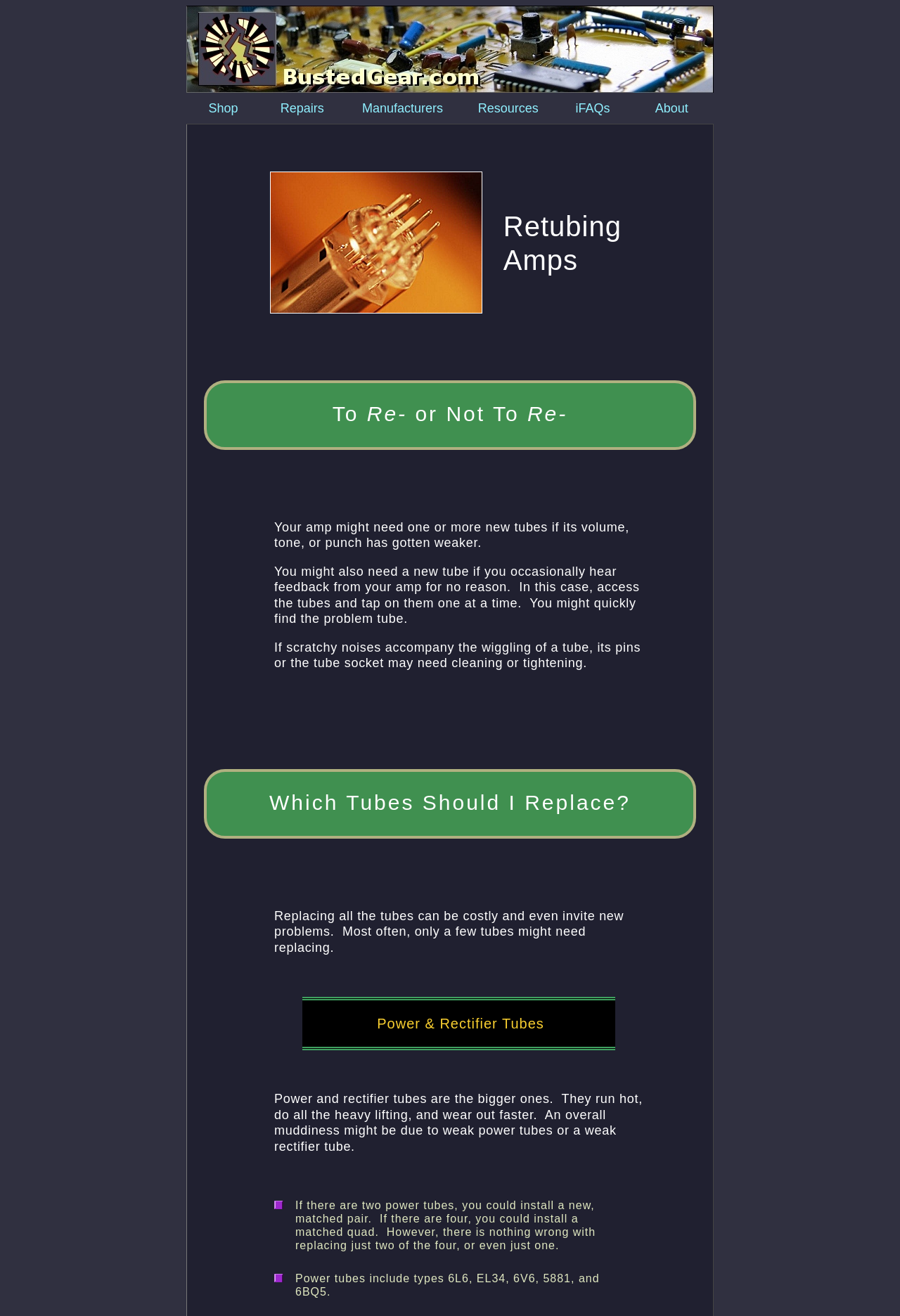Extract the bounding box of the UI element described as: "Repairs".

[0.29, 0.071, 0.382, 0.093]